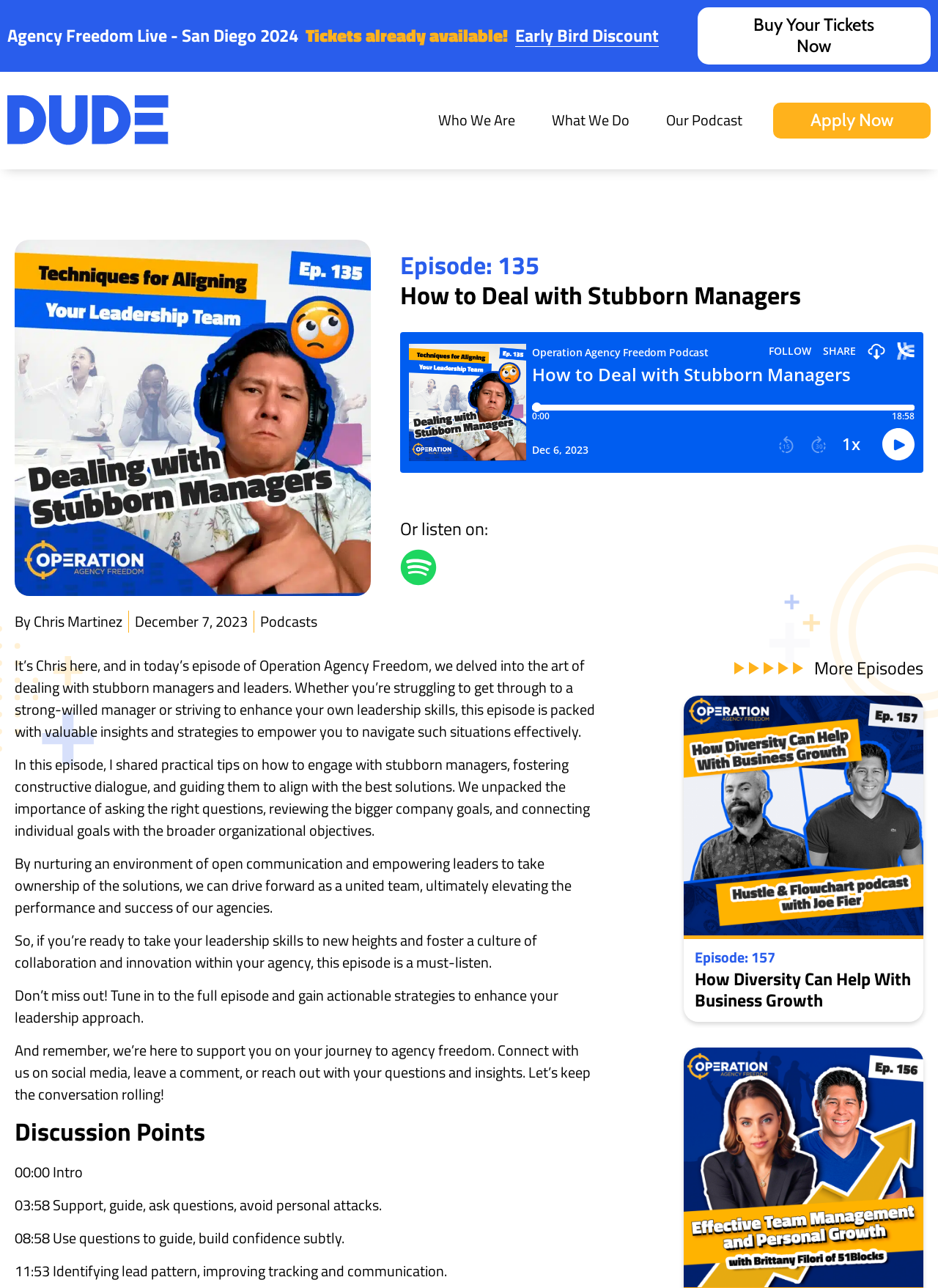How many podcast episodes are listed on the page? Based on the screenshot, please respond with a single word or phrase.

2